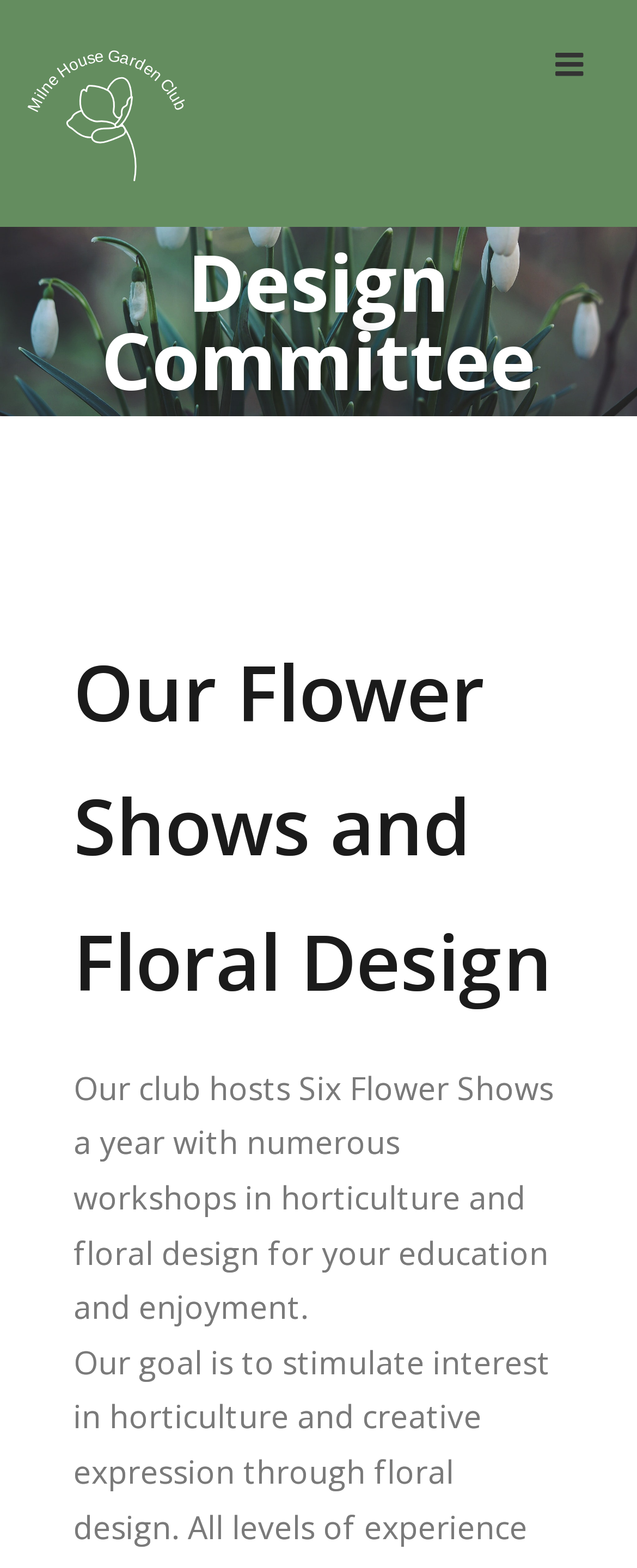Predict the bounding box of the UI element based on this description: "alt="Milne House Garden Club logo"".

[0.038, 0.03, 0.603, 0.115]